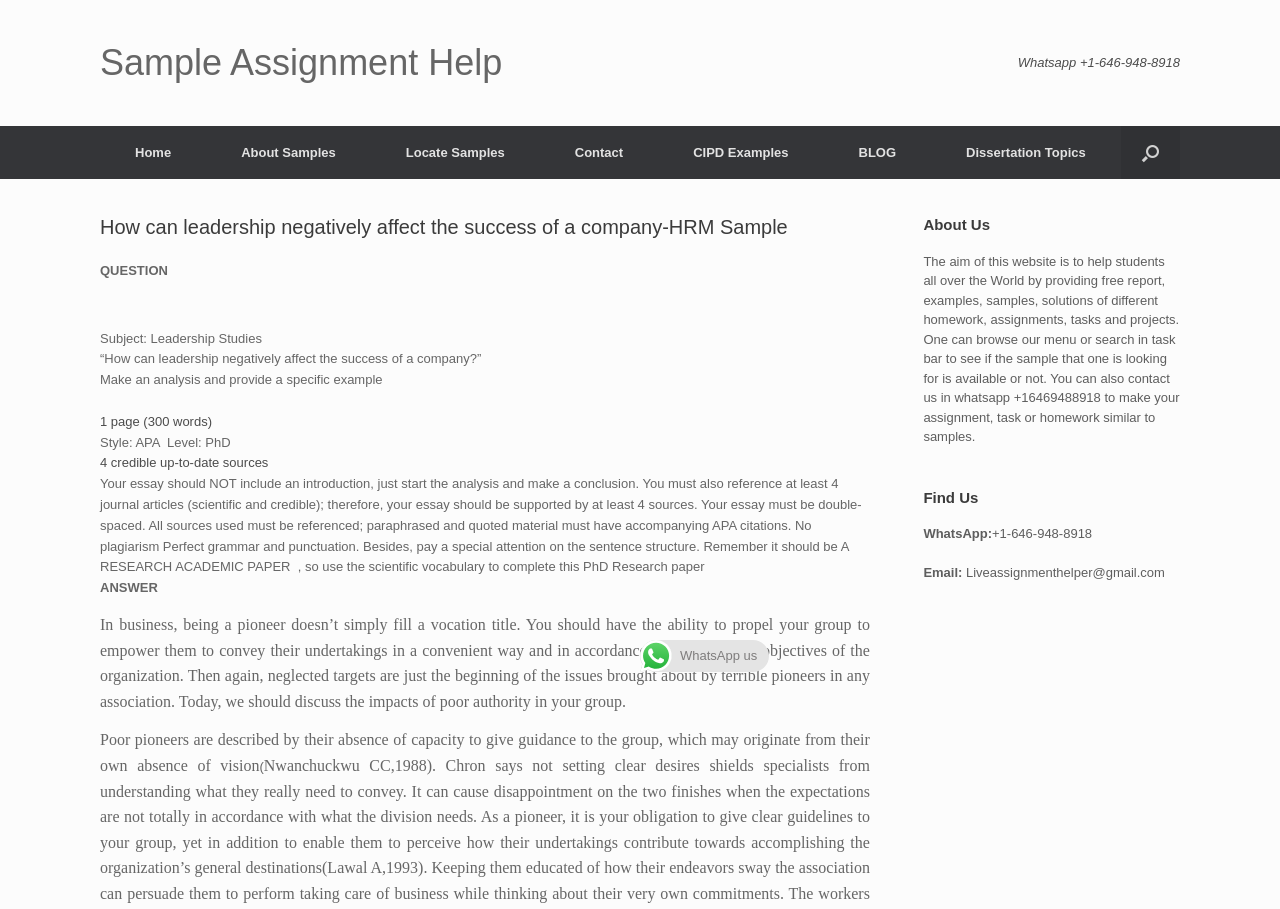Could you specify the bounding box coordinates for the clickable section to complete the following instruction: "Contact us via WhatsApp"?

[0.795, 0.061, 0.922, 0.077]